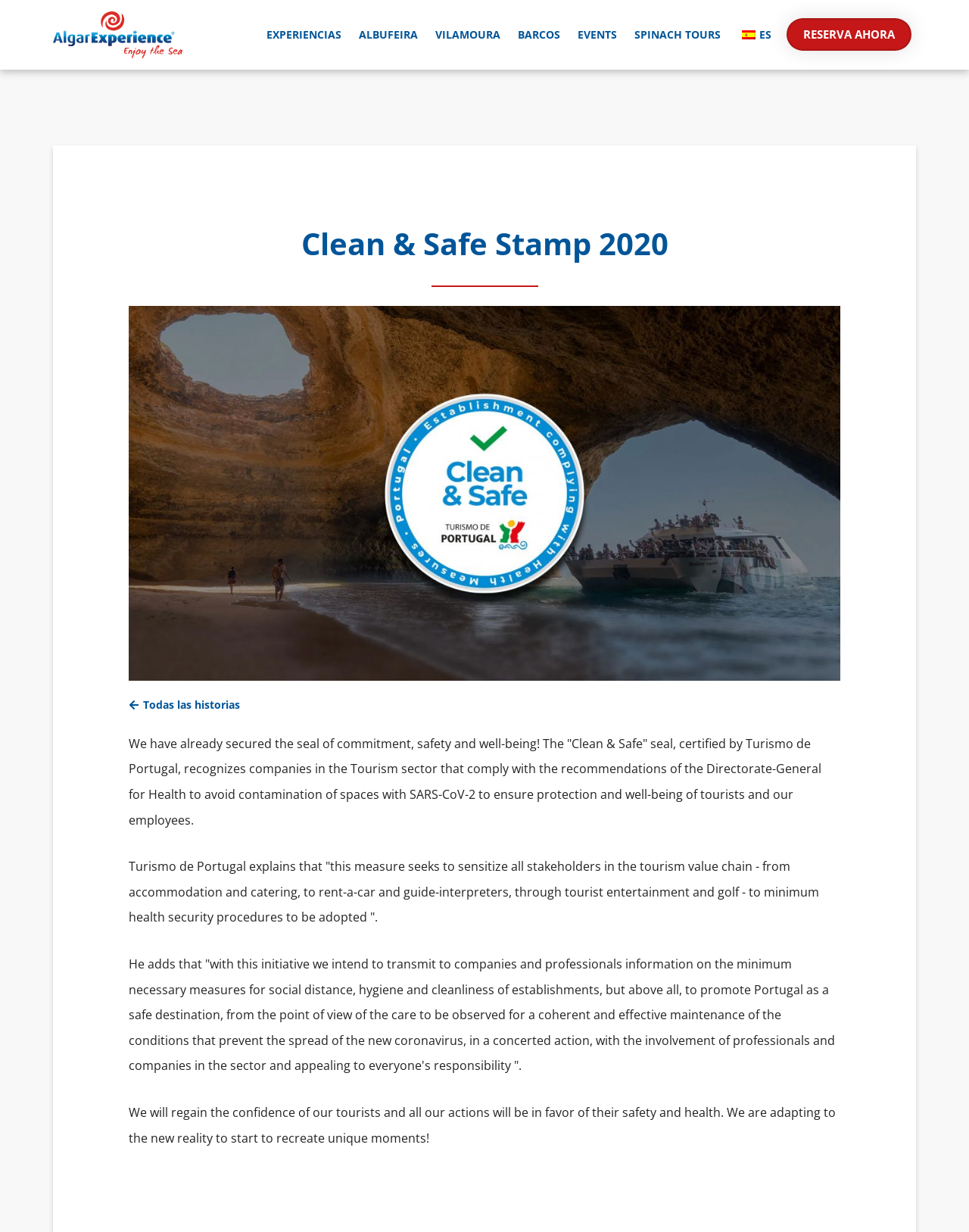Using the element description: "Todas las historias", determine the bounding box coordinates. The coordinates should be in the format [left, top, right, bottom], with values between 0 and 1.

[0.133, 0.568, 0.248, 0.578]